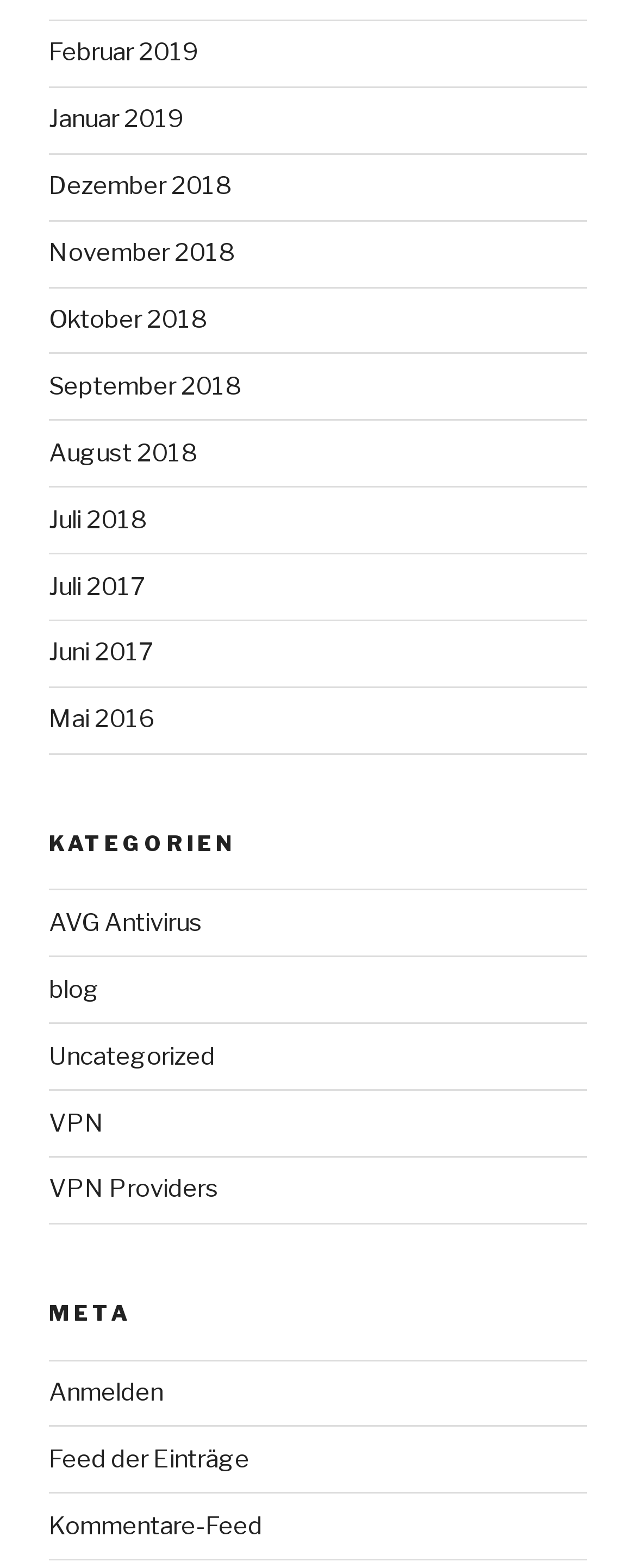Find the bounding box coordinates corresponding to the UI element with the description: "Wonders Of The Universe". The coordinates should be formatted as [left, top, right, bottom], with values as floats between 0 and 1.

None